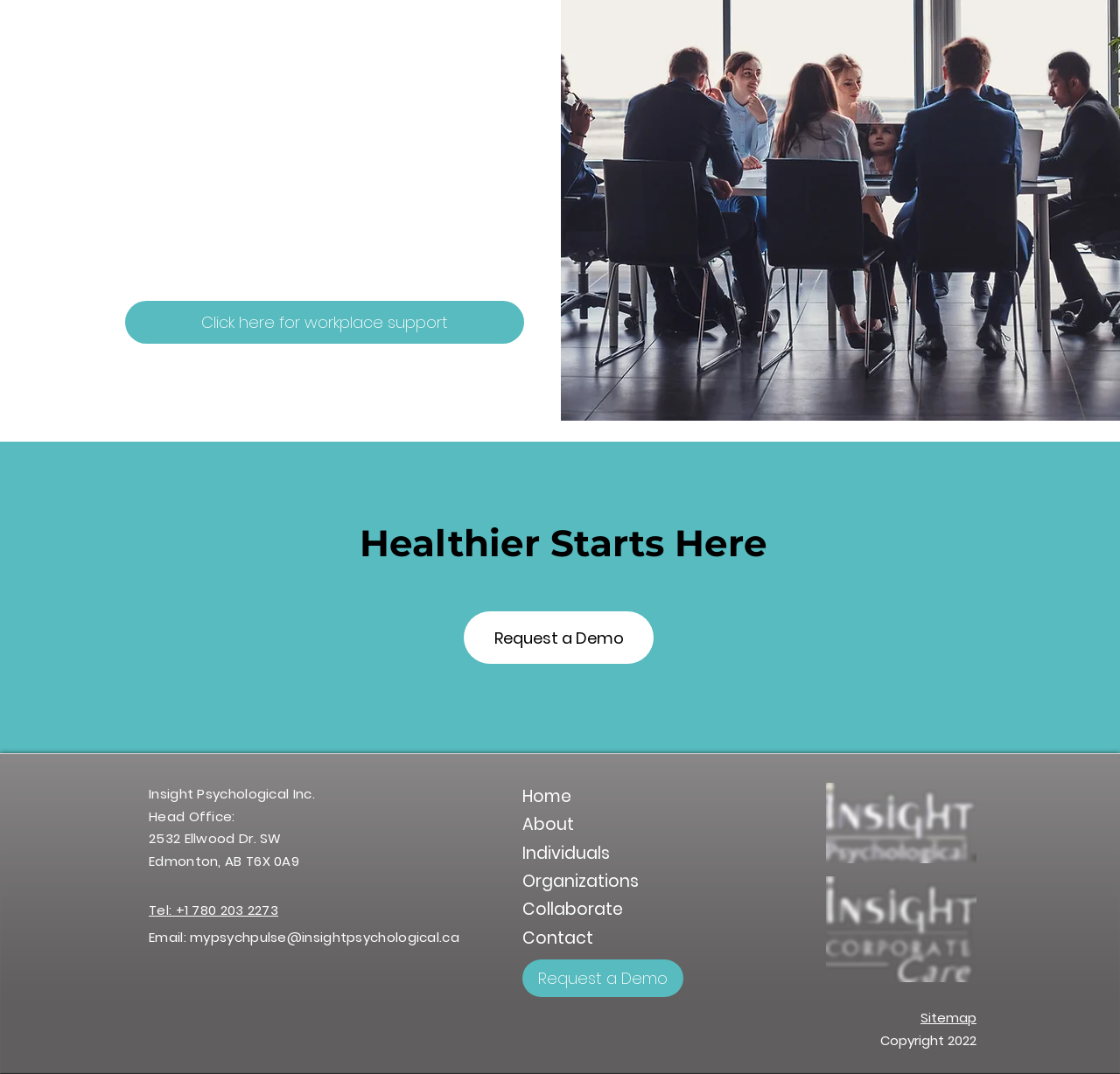What is the copyright year?
Look at the screenshot and respond with one word or a short phrase.

2022